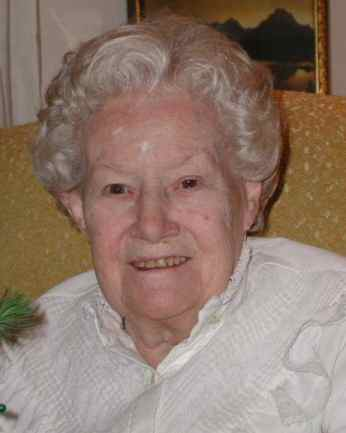Provide an in-depth description of the image you see.

The image features an elderly woman seated comfortably, smiling gently at the camera. She has curly, white hair and is wearing a white blouse with a soft texture, which adds a sense of warmth to her appearance. The background suggests a cozy indoor setting, possibly in a care home, characterized by soft lighting and a hint of nostalgia. This photograph was taken around Christmas in 2002 at Lytton Gardens Healthcare Center in Palo Alto, California, which is referenced in a narrative about her experiences with Alzheimer's. The accompanying text reveals the emotional challenges she faces, notably feelings of loss and frustration as she grapples with her condition. Despite her struggles, the woman’s smile radiates a sense of resilience and enduring spirit.